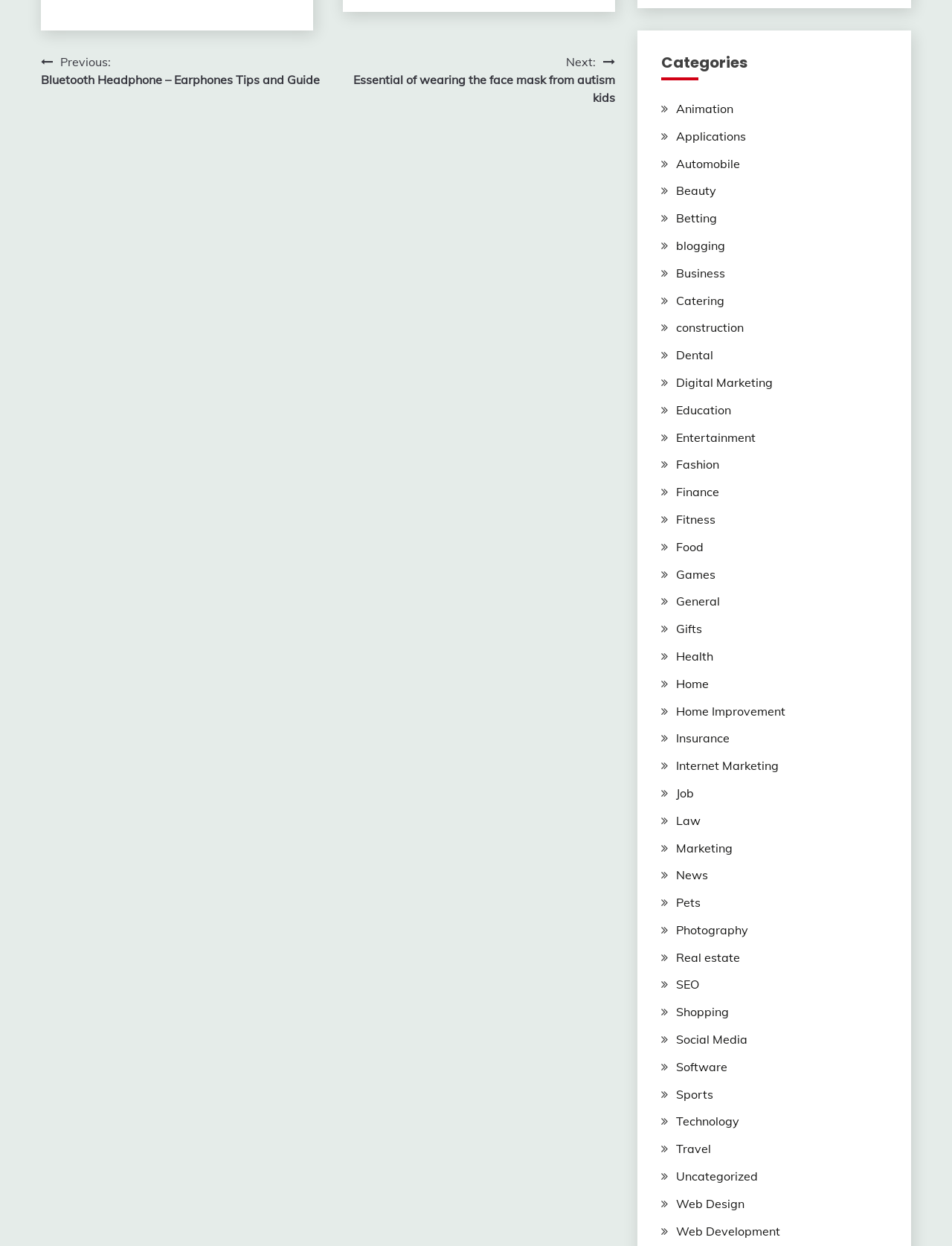Please specify the bounding box coordinates of the region to click in order to perform the following instruction: "Explore Beef recipes".

None